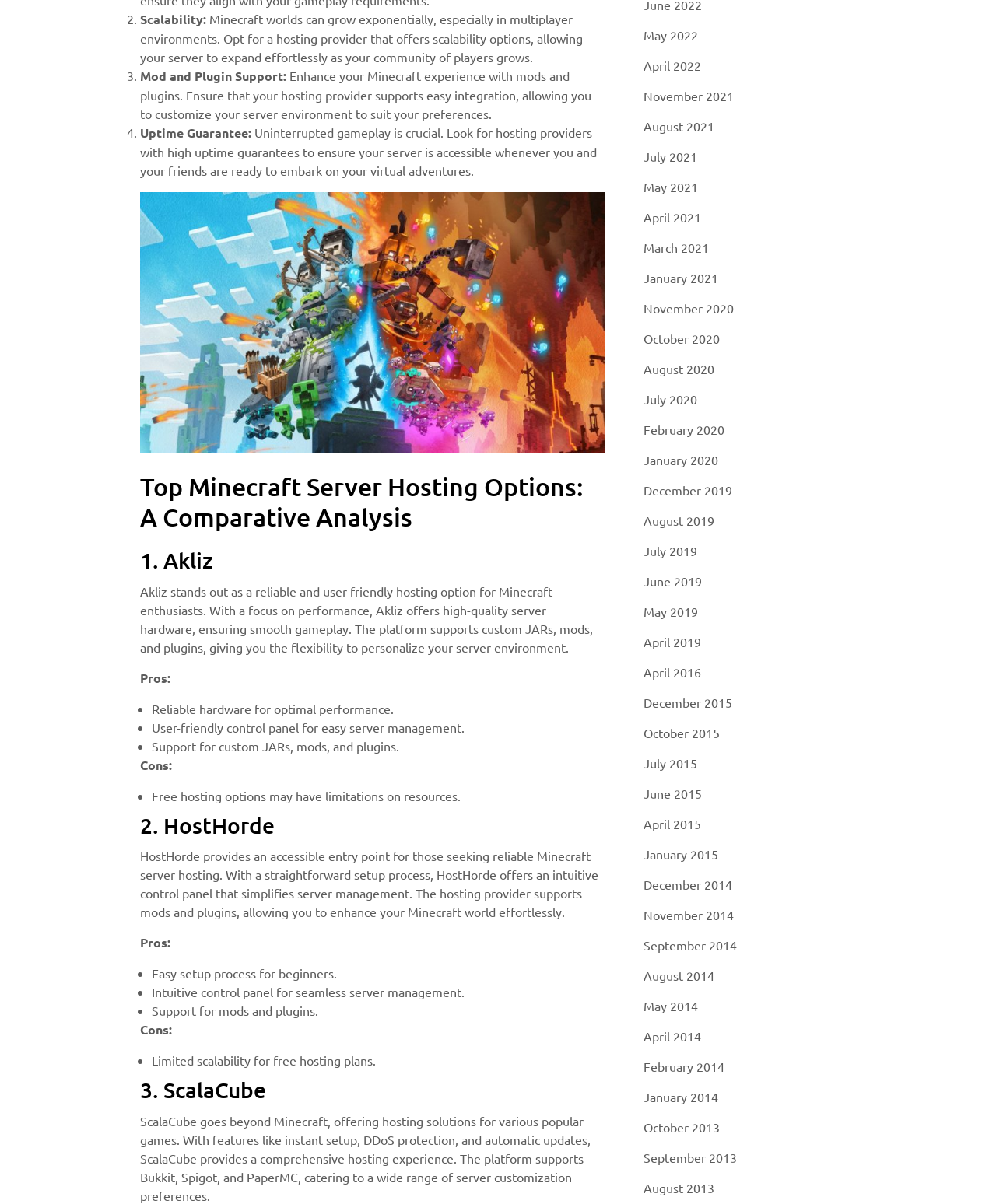Please specify the coordinates of the bounding box for the element that should be clicked to carry out this instruction: "Visit 'May 2022' updates". The coordinates must be four float numbers between 0 and 1, formatted as [left, top, right, bottom].

[0.646, 0.023, 0.701, 0.036]